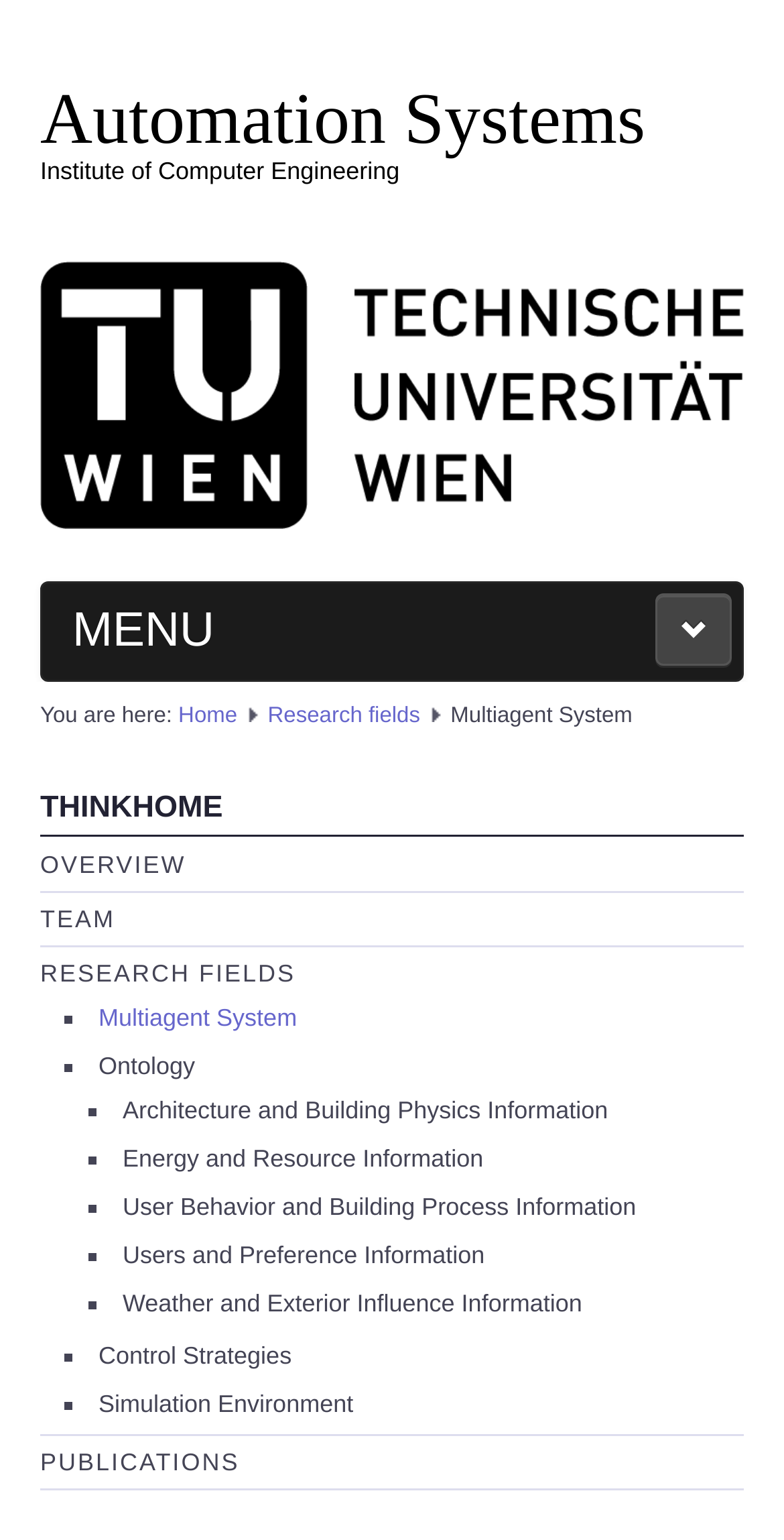Kindly provide the bounding box coordinates of the section you need to click on to fulfill the given instruction: "read about Control Strategies".

[0.126, 0.871, 0.372, 0.889]